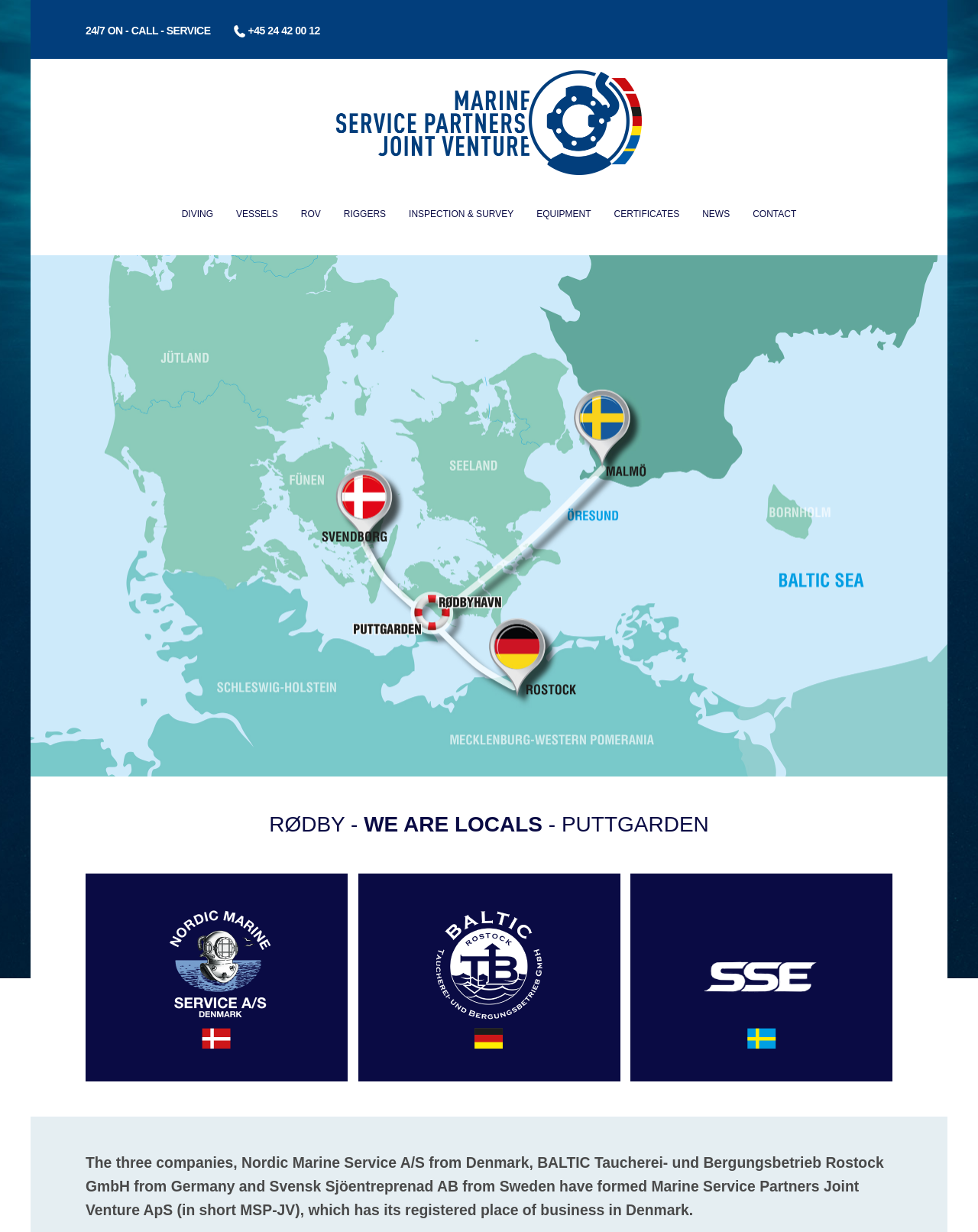Generate a thorough description of the webpage.

The webpage is about Marine Service Partners, a joint venture between three companies: Nordic Marine Service A/S from Denmark, BALTIC Taucherei- und Bergungsbetrieb Rostock GmbH from Germany, and Svensk Sjöentreprenad AB from Sweden. 

At the top of the page, there is a heading that reads "24/7 ON-CALL-SERVICE" with a phone number and an image next to it. Below this, there is a logo of Marine Service Partners, which is also a link. 

To the left of the logo, there are seven links: "DIVING", "VESSELS", "ROV", "RIGGERS", "INSPECTION & SURVEY", "EQUIPMENT", and "CERTIFICATES". These links are arranged horizontally and are evenly spaced. 

To the right of the logo, there are two more links: "NEWS" and "CONTACT". The "CONTACT" link has a dropdown menu with three sections, each containing information about one of the partner companies. 

In the first section, there is a heading that reads "RØDBY - WE ARE LOCALS - PUTTGARDEN" and an image below it. Then, there is a heading with the company's address, phone number, and email. 

In the second section, there is a heading with the company's address, phone number, and email. Below this, there is a link to visit their webpage. 

In the third section, there is a heading with the company's address, phone number, and email. Below this, there is a link to visit their webpage. 

At the bottom of the page, there is a heading that describes the joint venture between the three companies.